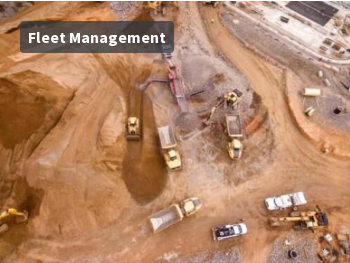Offer a detailed explanation of the image's components.

The image showcases an overhead view of a busy construction site, highlighting various construction vehicles engaged in operations. Among them, bulldozers and excavation vehicles can be seen maneuvering through the earth, effectively demonstrating the complexities of fleet management in the construction industry. The caption "Fleet Management" is prominently displayed, emphasizing the importance of efficiently coordinating these vehicles to optimize productivity and ensure effective resource allocation on job sites. This visual encapsulates the dynamic interplay of technology and logistics in modern construction, where GPS tracking and management strategies play a crucial role in preventing equipment loss and enhancing operational efficacy.